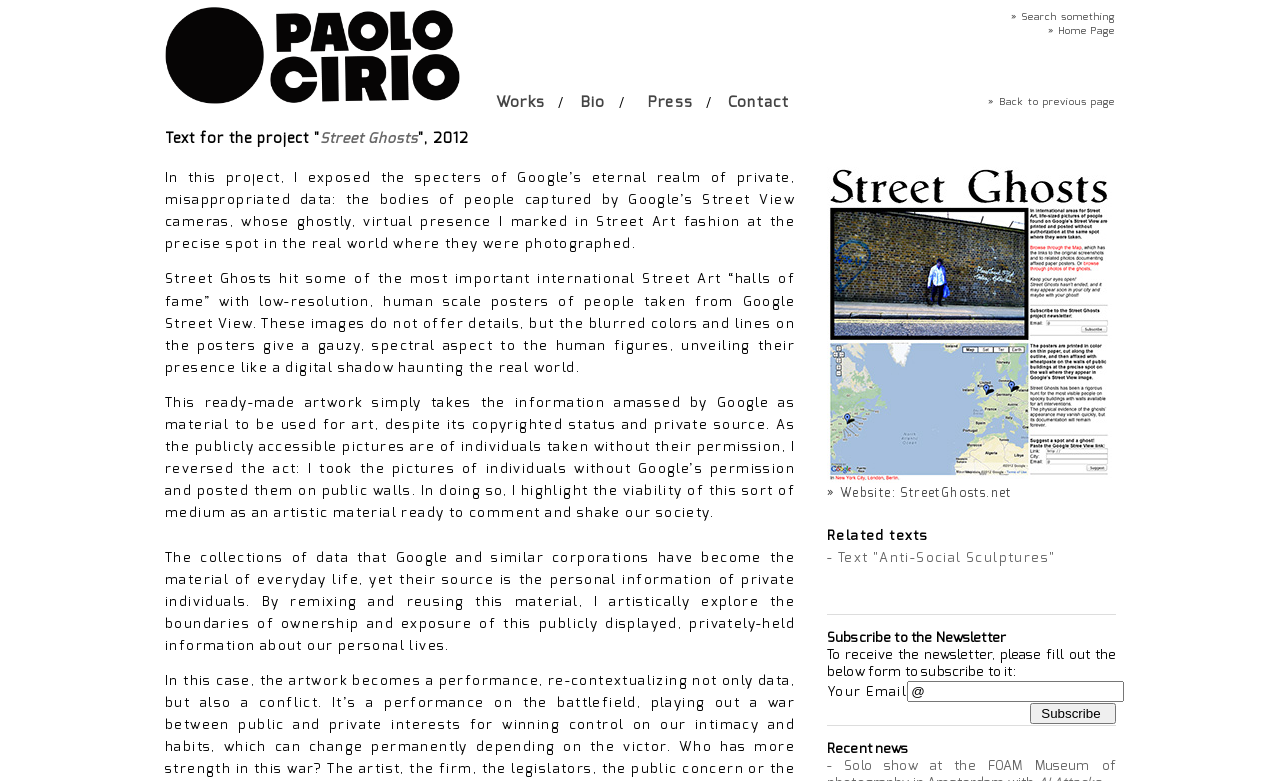Determine the bounding box coordinates of the target area to click to execute the following instruction: "Subscribe to the newsletter."

[0.804, 0.9, 0.872, 0.927]